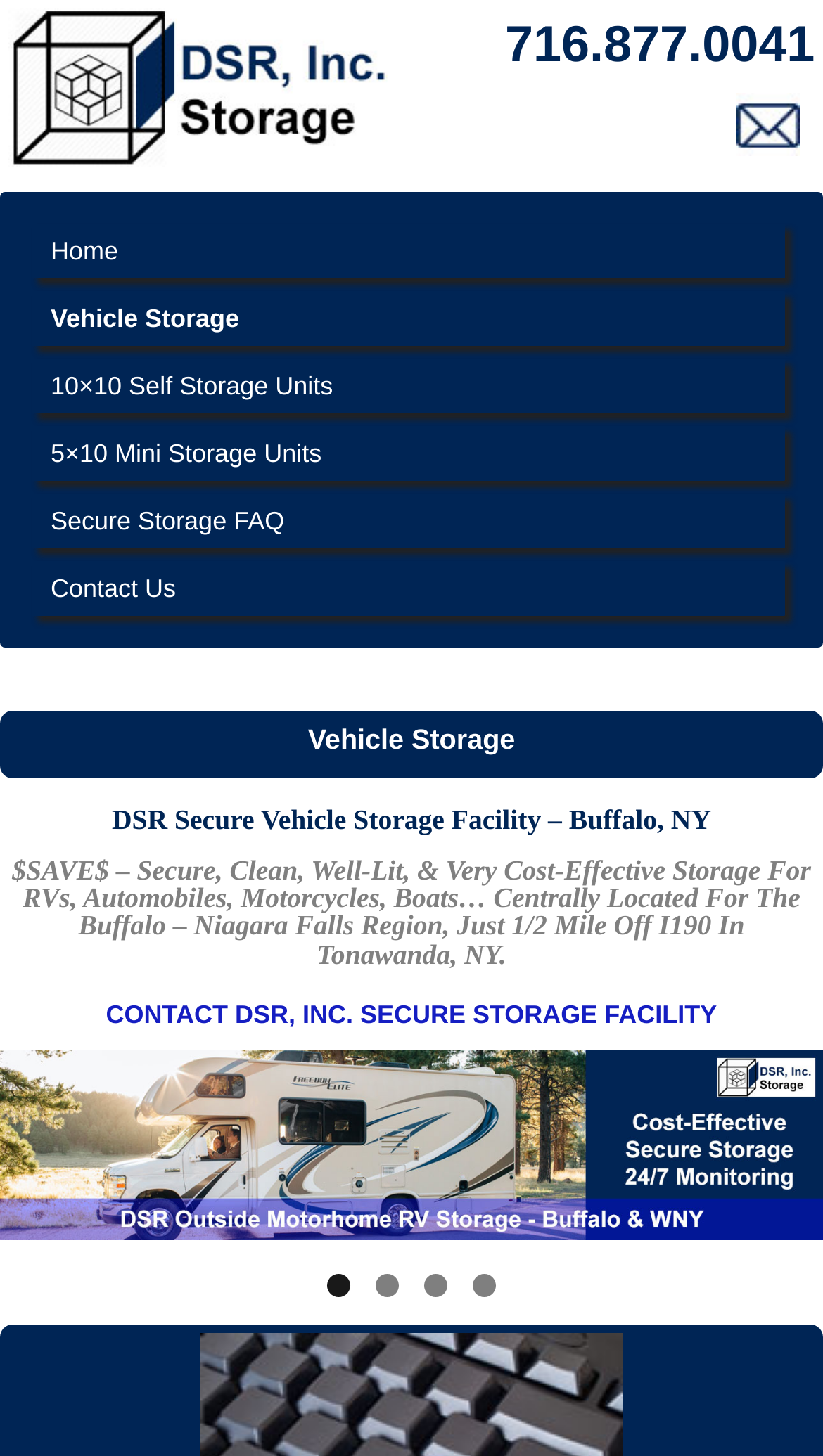Please find and report the bounding box coordinates of the element to click in order to perform the following action: "Click the DSR Storage Logo". The coordinates should be expressed as four float numbers between 0 and 1, in the format [left, top, right, bottom].

[0.01, 0.049, 0.49, 0.069]